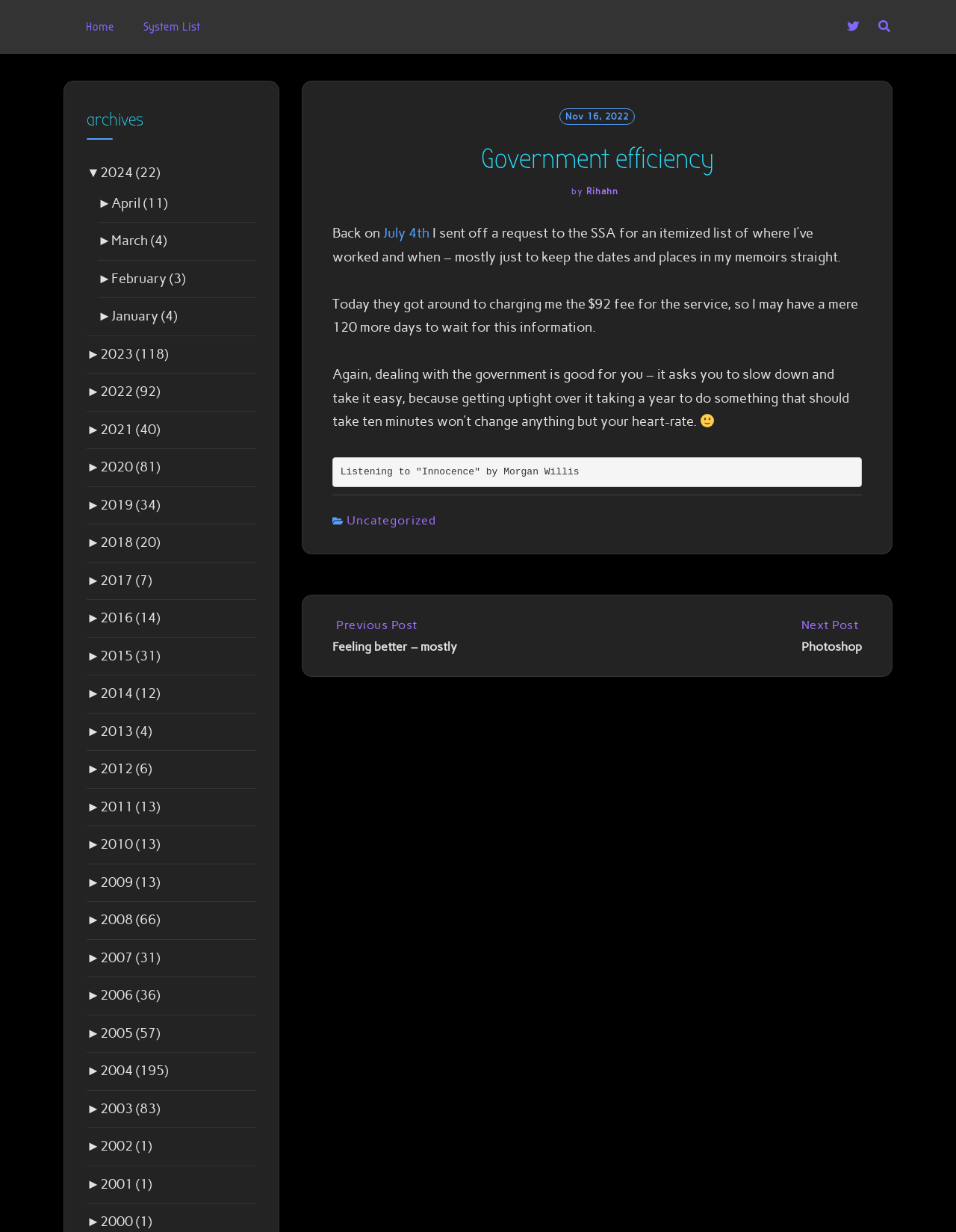Extract the bounding box coordinates of the UI element described: "Next Post: PhotoshopNext PostPhotoshop". Provide the coordinates in the format [left, top, right, bottom] with values ranging from 0 to 1.

[0.629, 0.501, 0.902, 0.53]